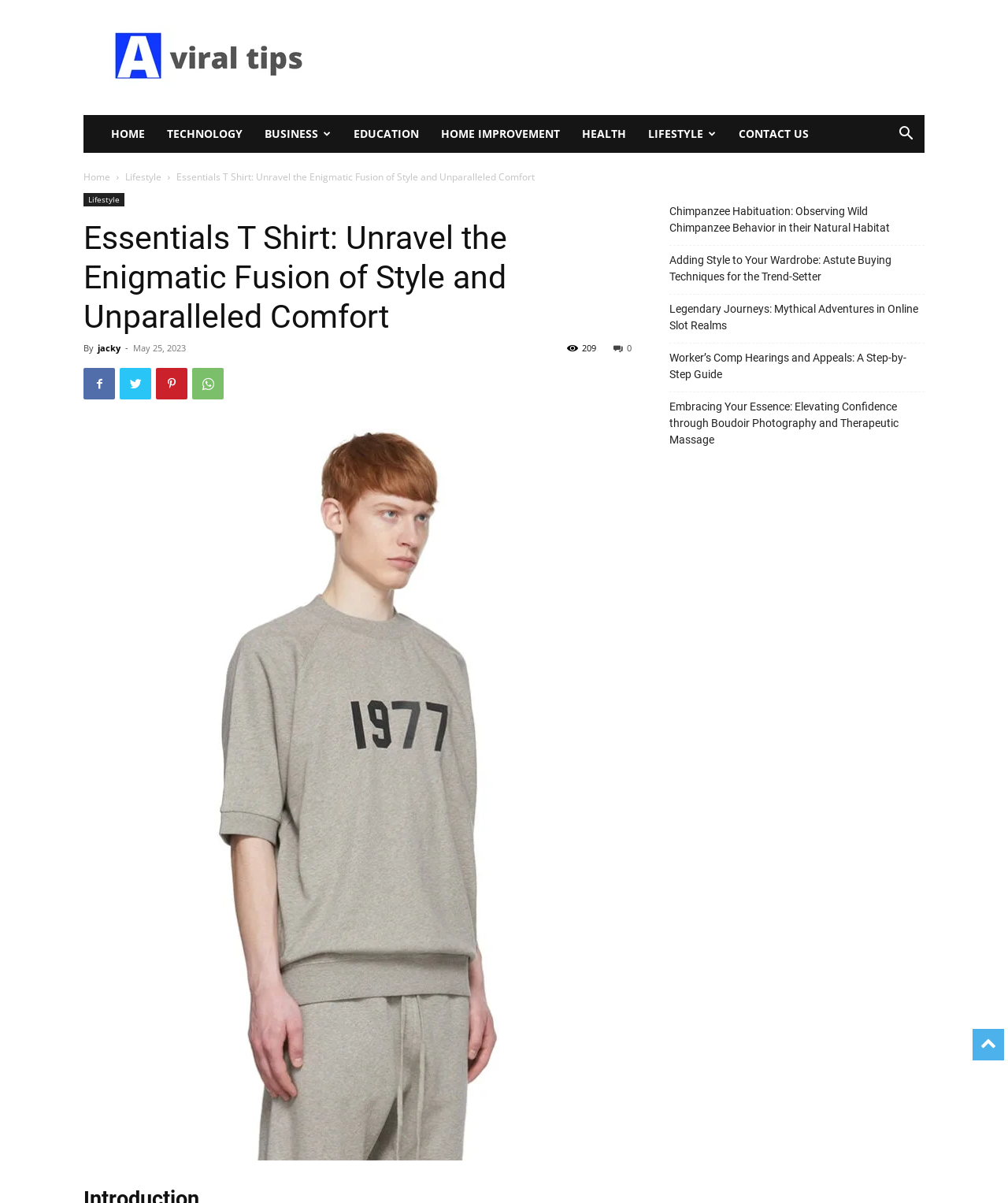How many views does the article 'Essentials T Shirt: Unravel the Enigmatic Fusion of Style and Unparalleled Comfort' have?
Please provide a single word or phrase as your answer based on the screenshot.

209